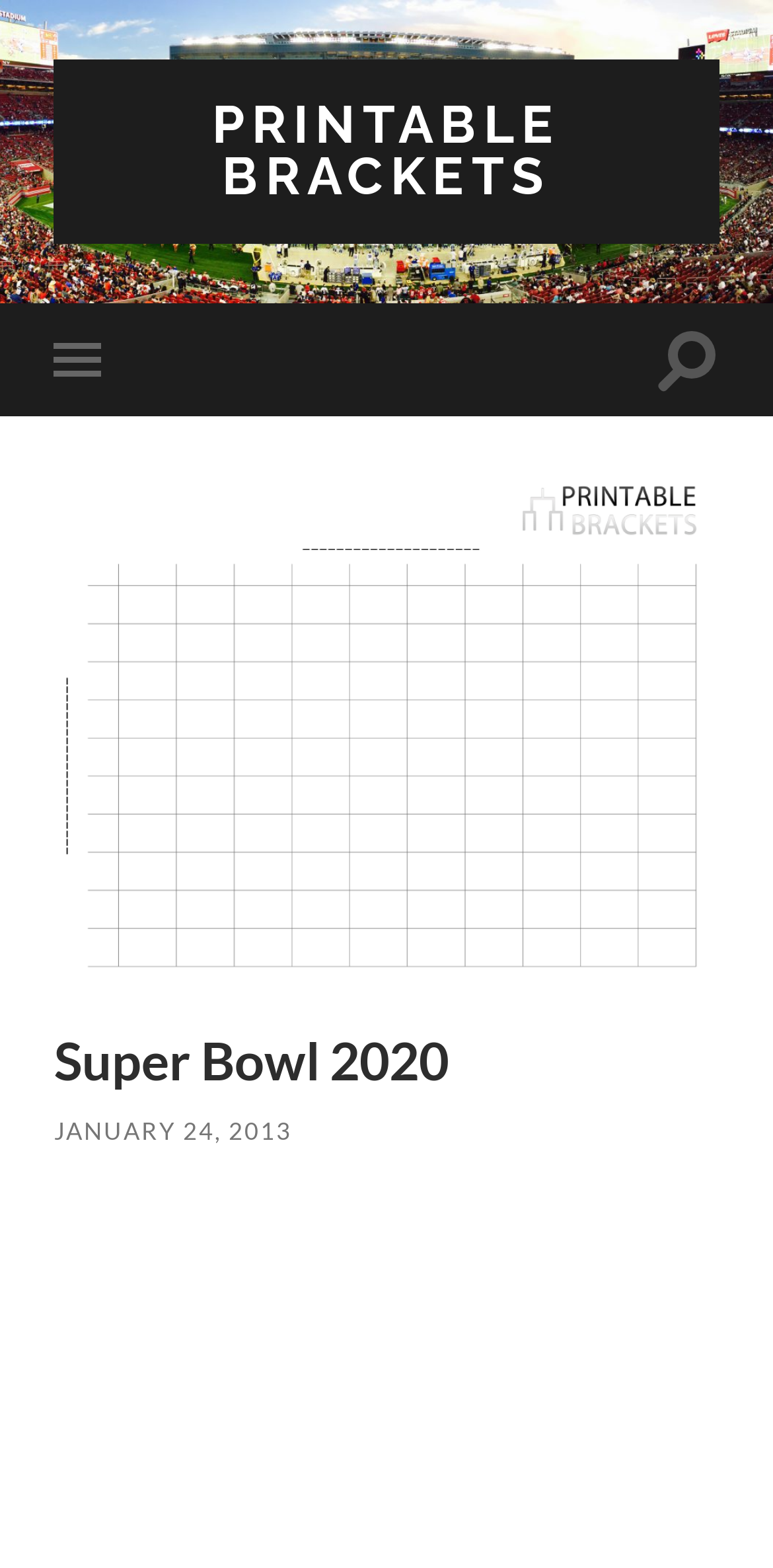Please find and give the text of the main heading on the webpage.

Super Bowl 2020